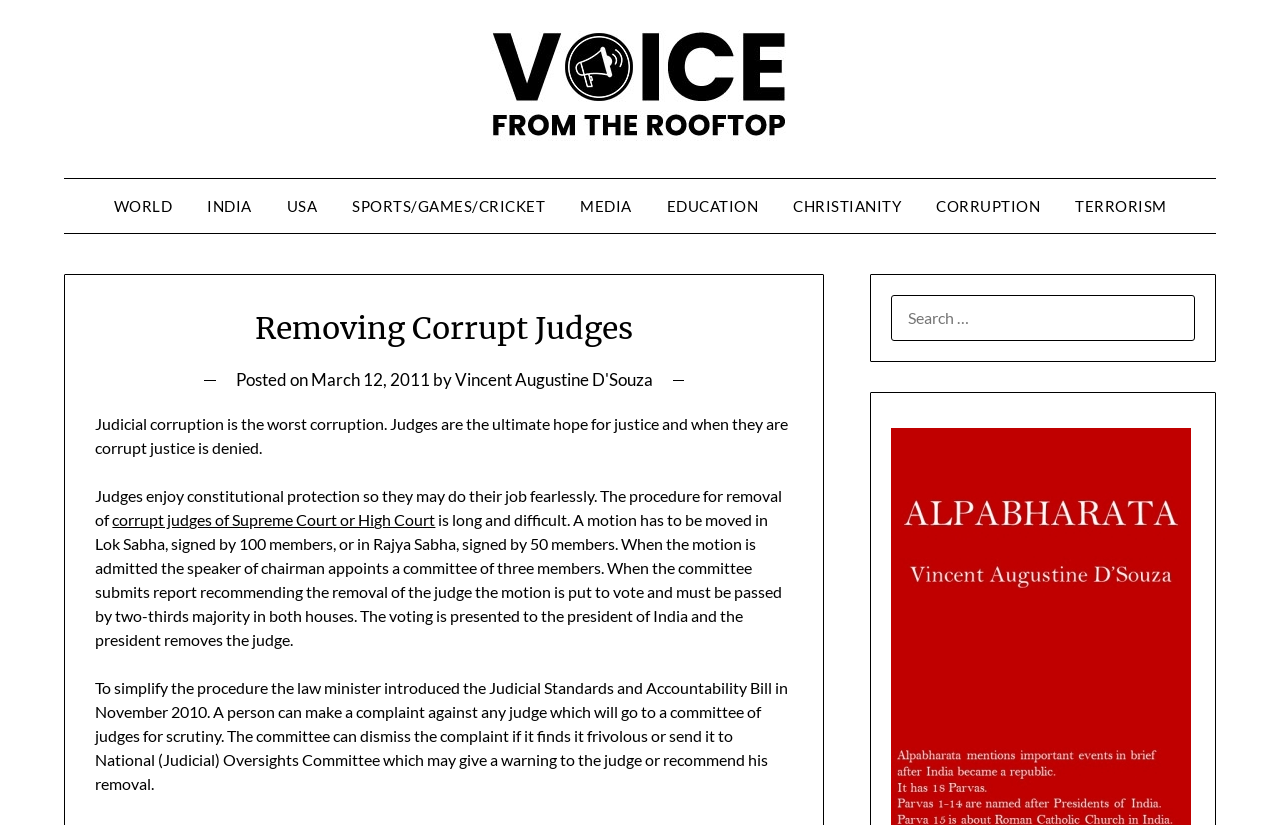Who is the author of the post?
Make sure to answer the question with a detailed and comprehensive explanation.

The webpage shows the author of the post as Vincent Augustine D'Souza, which is mentioned below the heading 'Removing Corrupt Judges'.